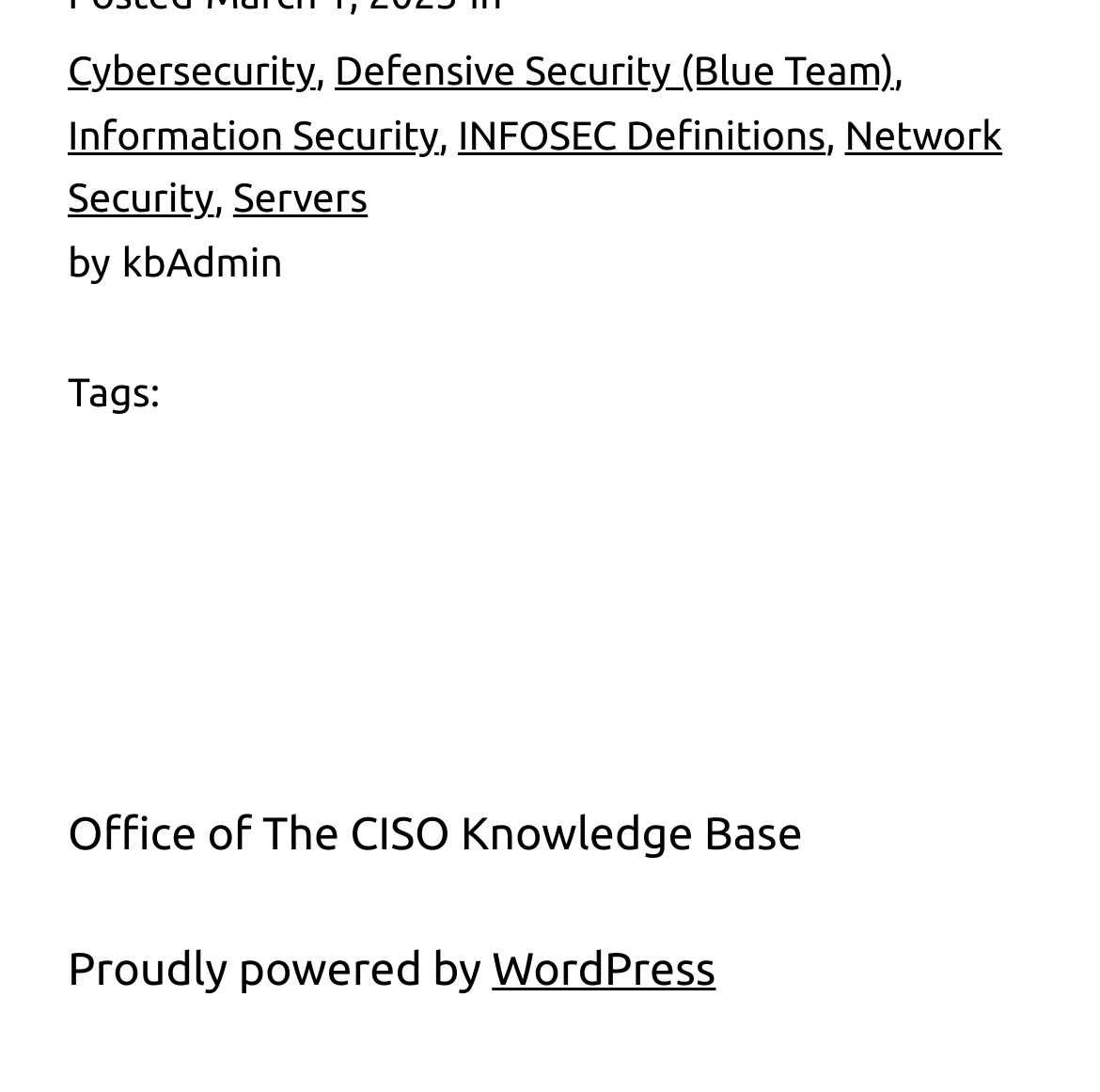What is the name of the knowledge base?
Please analyze the image and answer the question with as much detail as possible.

The name of the knowledge base is mentioned at the bottom of the webpage, where it says 'Office of The CISO Knowledge Base'. This suggests that the webpage is part of a larger knowledge base system.